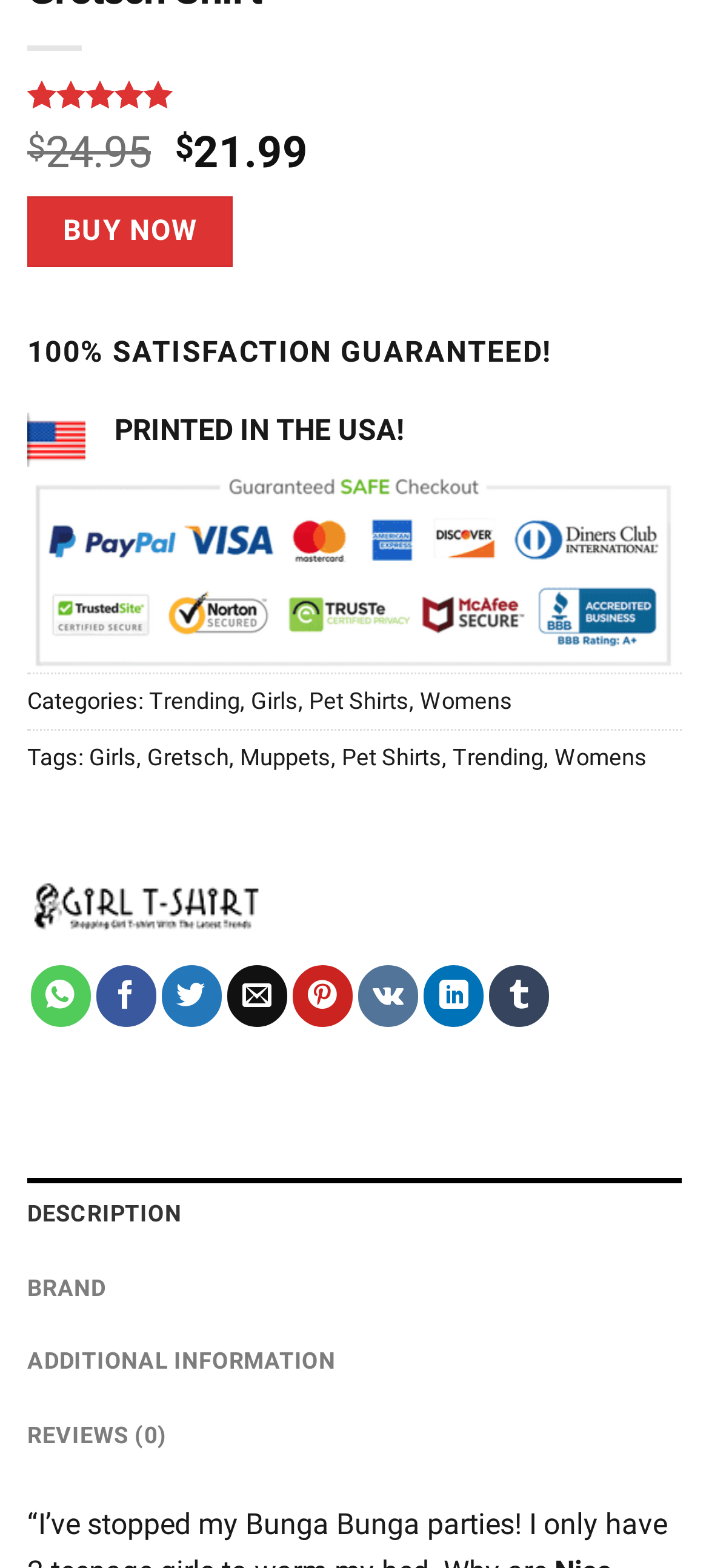Specify the bounding box coordinates of the area to click in order to execute this command: 'View product description'. The coordinates should consist of four float numbers ranging from 0 to 1, and should be formatted as [left, top, right, bottom].

[0.038, 0.751, 0.962, 0.798]